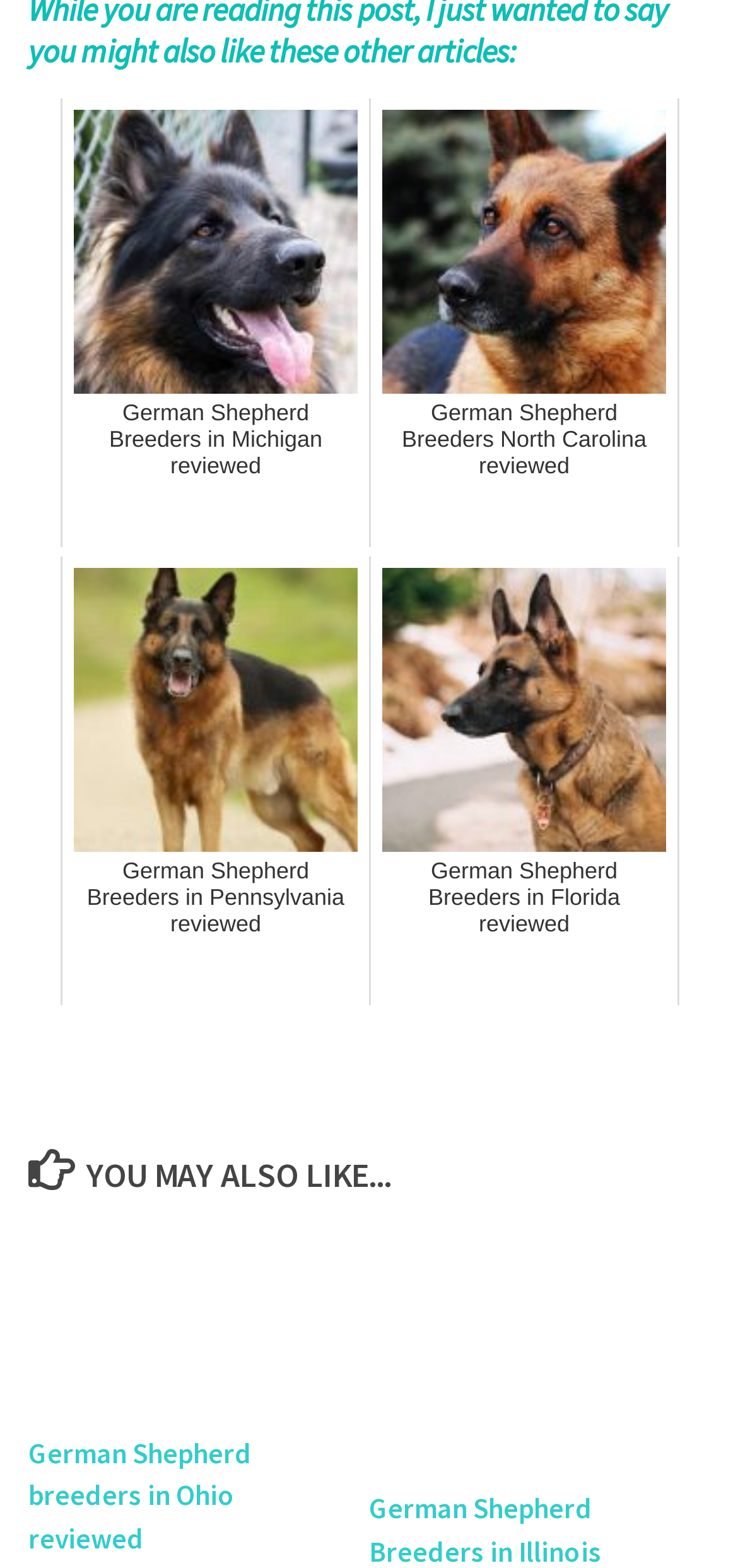Given the element description January 2023, specify the bounding box coordinates of the corresponding UI element in the format (top-left x, top-left y, bottom-right x, bottom-right y). All values must be between 0 and 1.

None